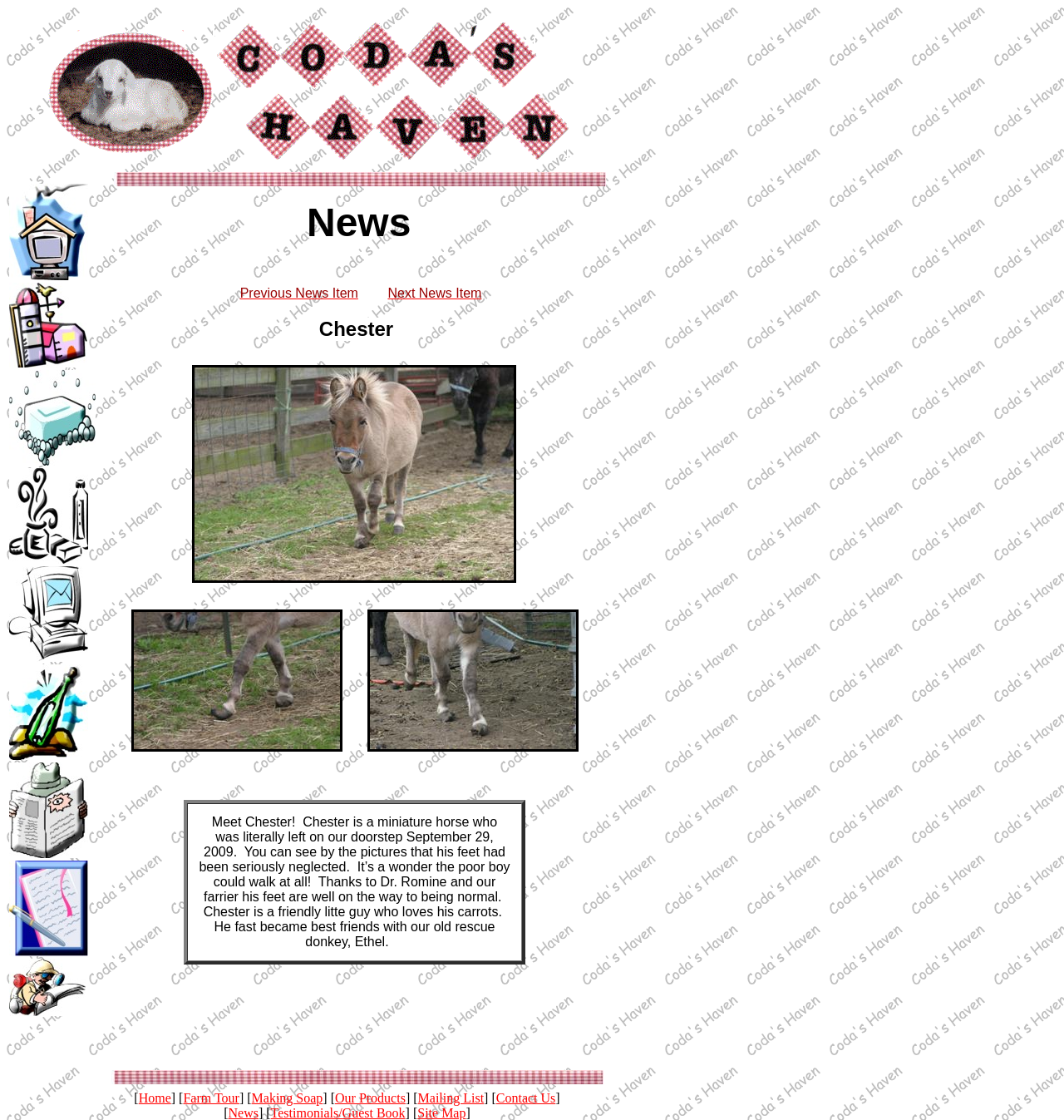What is the 'Contact Us' link used for?
Based on the image, please offer an in-depth response to the question.

The 'Contact Us' link is typically used to provide a way for users to get in touch with the website owners or administrators, whether it's to ask questions, provide feedback, or request information.